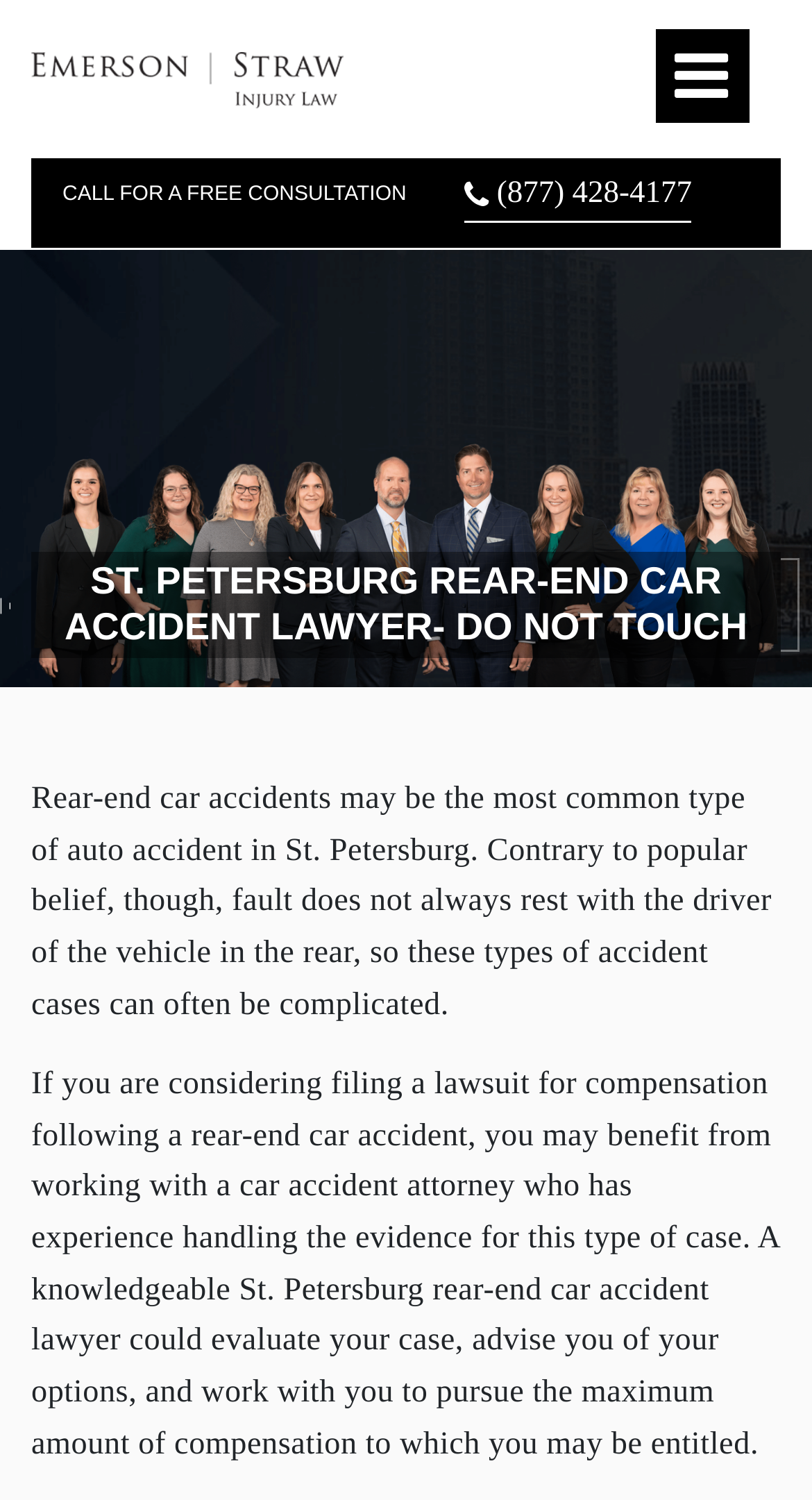What is the phone number to call for a free consultation?
Based on the image, provide a one-word or brief-phrase response.

(877) 428-4177